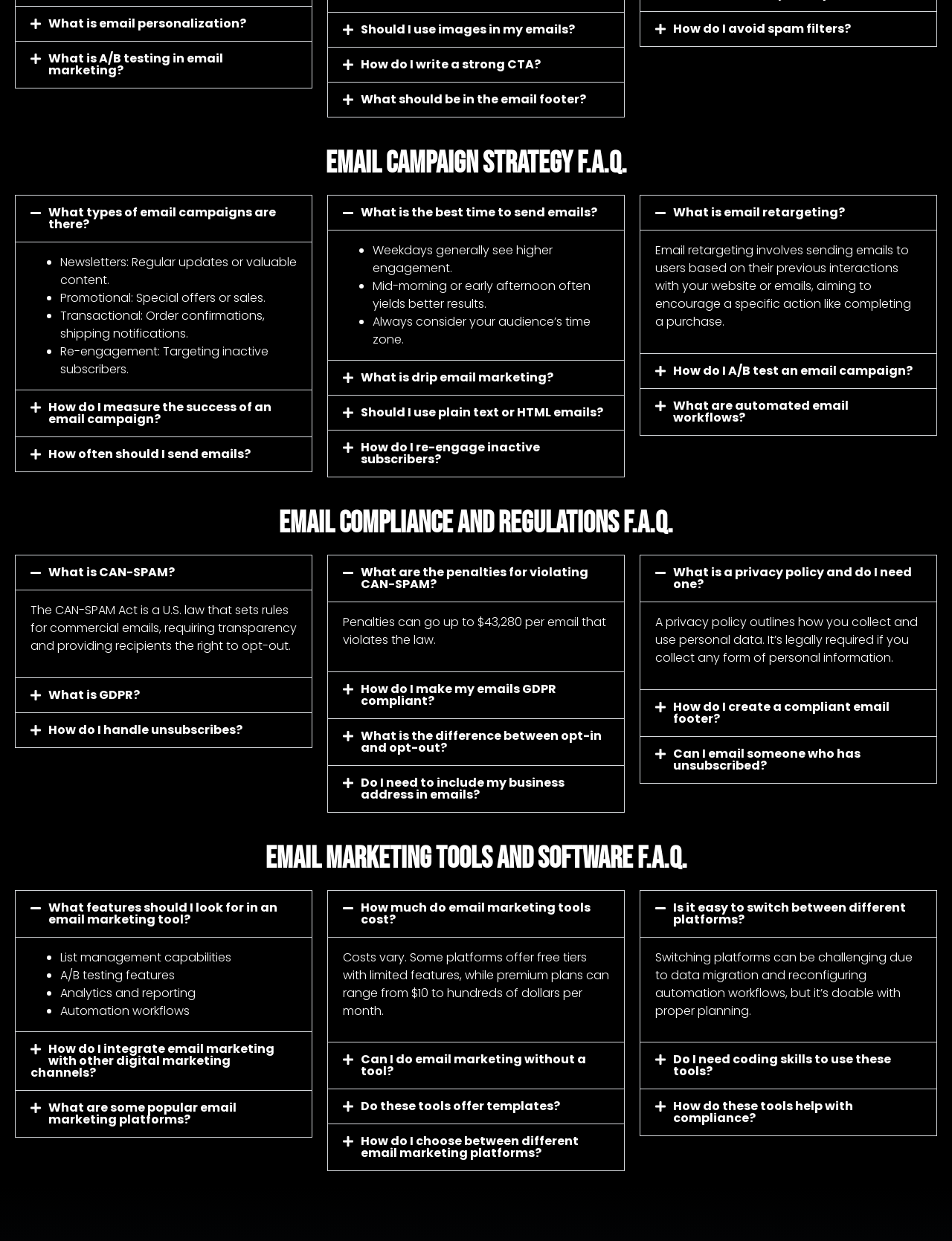Examine the image and give a thorough answer to the following question:
How many types of email campaigns are there?

On the webpage, I found a region labeled 'What types of email campaigns are there?' which lists four types of email campaigns: Newsletters, Promotional, Transactional, and Re-engagement. Therefore, I can conclude that there are four types of email campaigns.